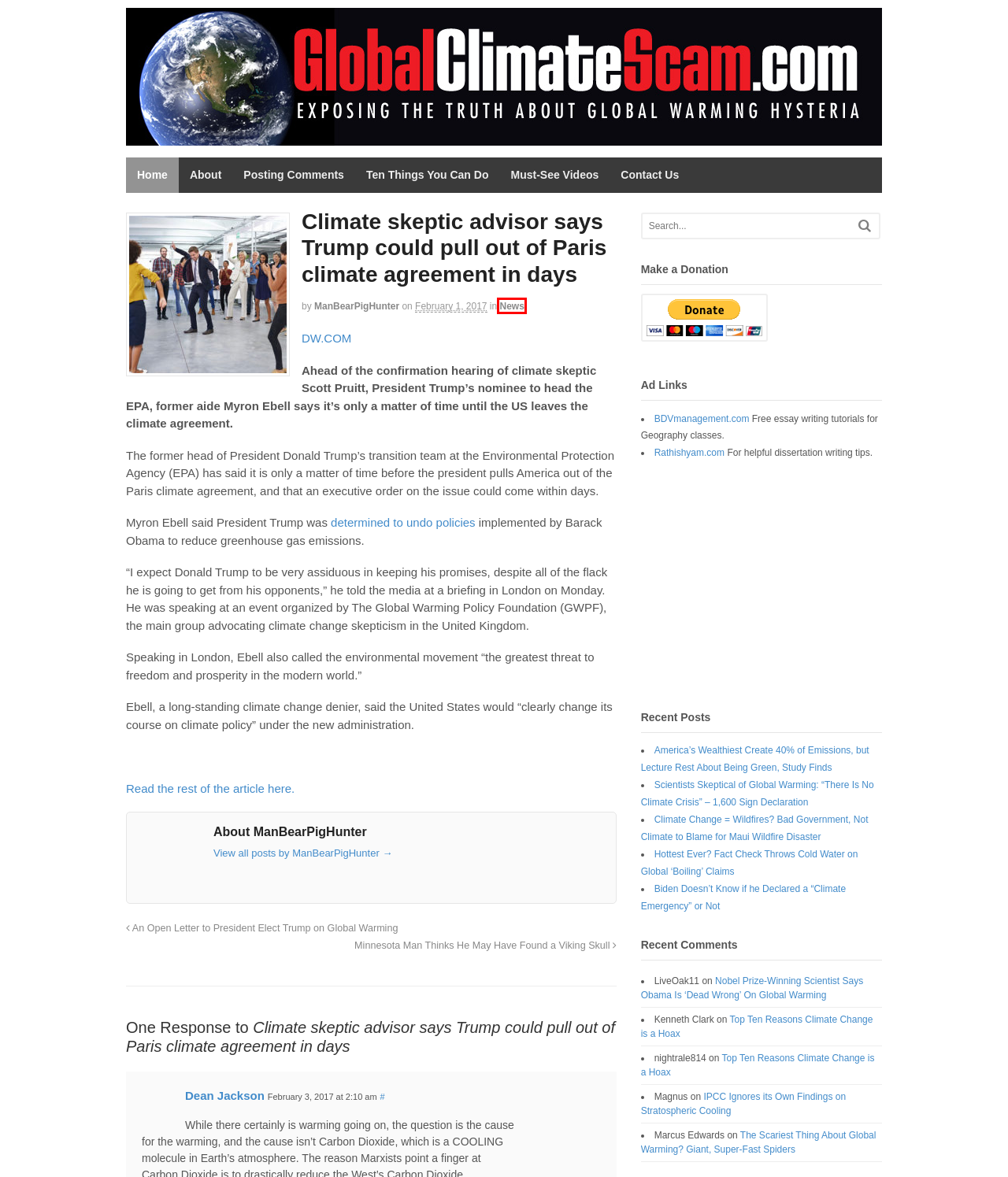You have a screenshot of a webpage with a red bounding box around a UI element. Determine which webpage description best matches the new webpage that results from clicking the element in the bounding box. Here are the candidates:
A. About | Global Climate Scam
B. News | Global Climate Scam
C. Posting Comments | Global Climate Scam
D. Top Ten Reasons Climate Change is a Hoax | Global Climate Scam
E. Must-See Videos | Global Climate Scam
F. Biden Doesn’t Know if he Declared a “Climate Emergency” or Not | Global Climate Scam
G. Hottest Ever? Fact Check Throws Cold Water on Global ‘Boiling’ Claims | Global Climate Scam
H. IPCC Ignores its Own Findings on Stratospheric Cooling | Global Climate Scam

B